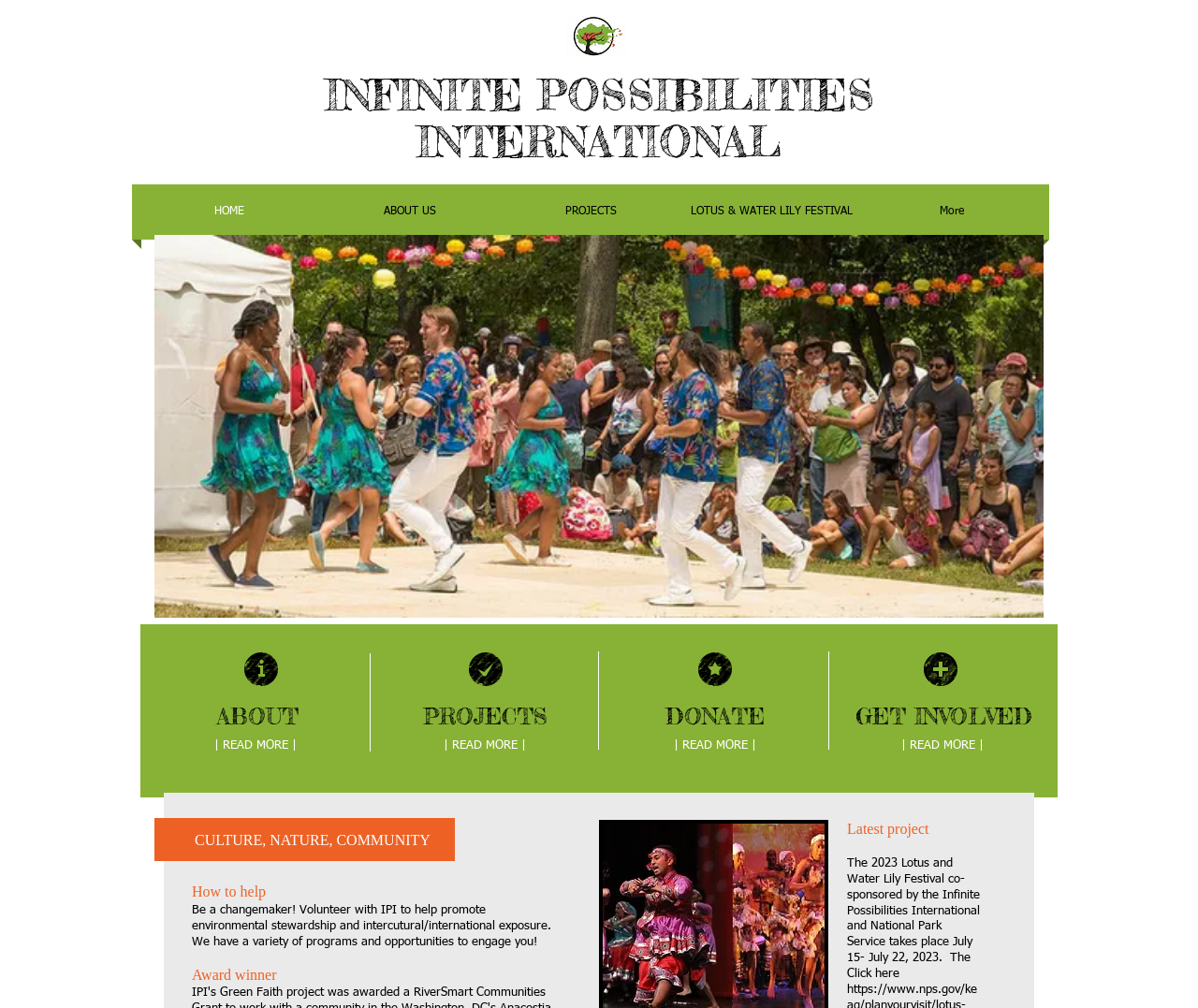Please extract and provide the main headline of the webpage.

INFINITE POSSIBILITIES INTERNATIONAL